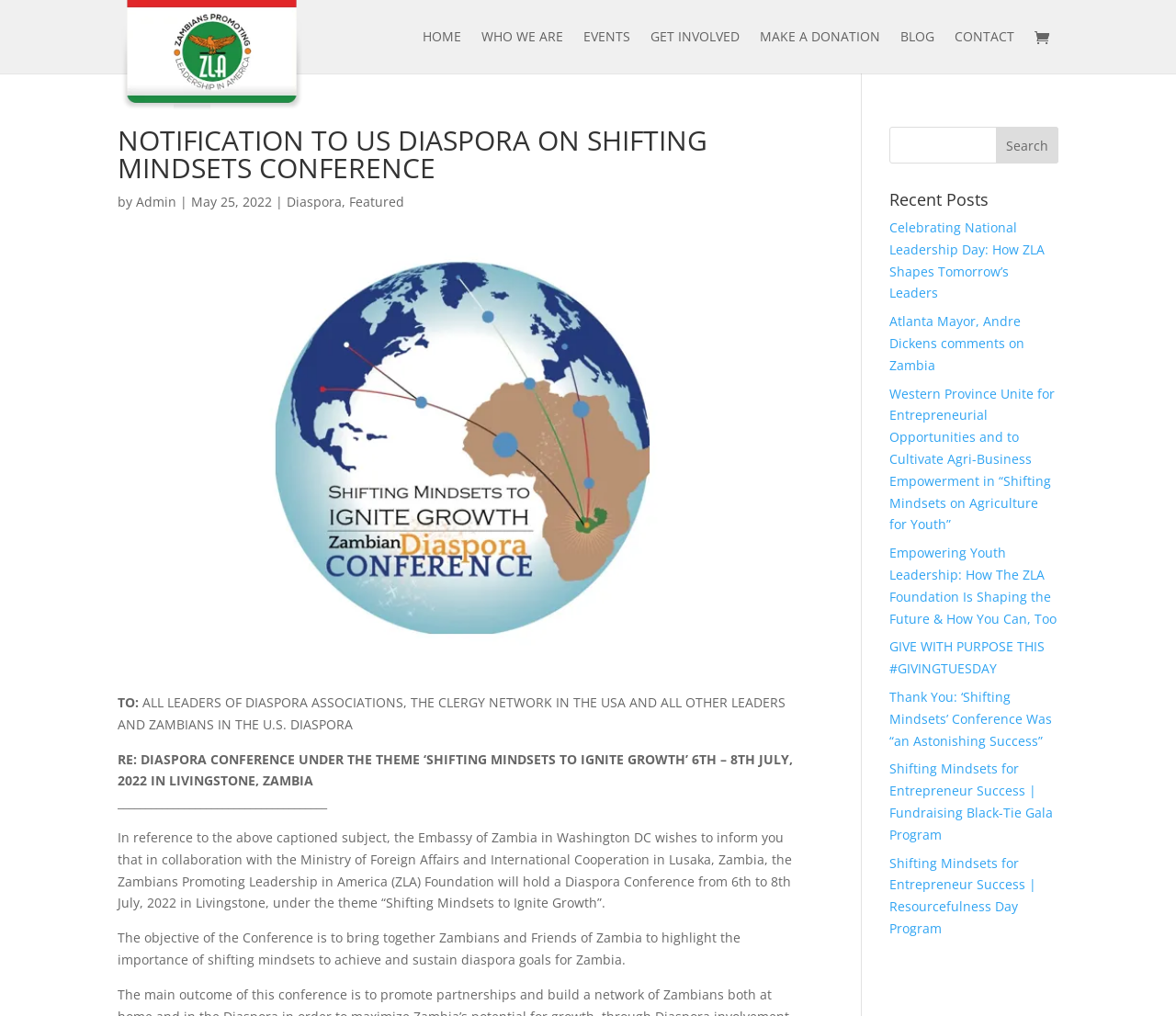Specify the bounding box coordinates of the area to click in order to follow the given instruction: "Click on the HOME link."

[0.359, 0.03, 0.392, 0.072]